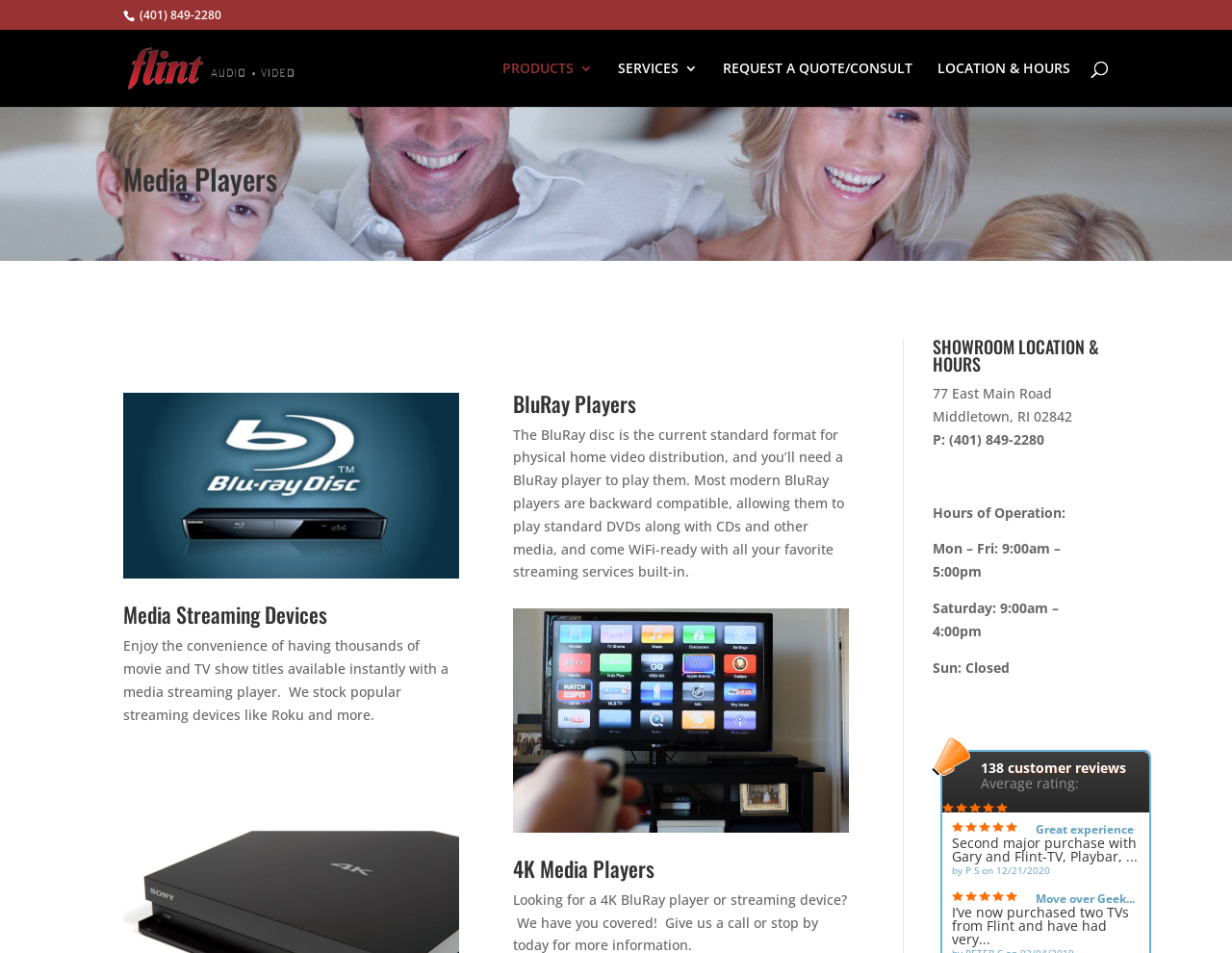Answer the question in a single word or phrase:
What is the phone number of Flint Audio & Video?

(401) 849-2280